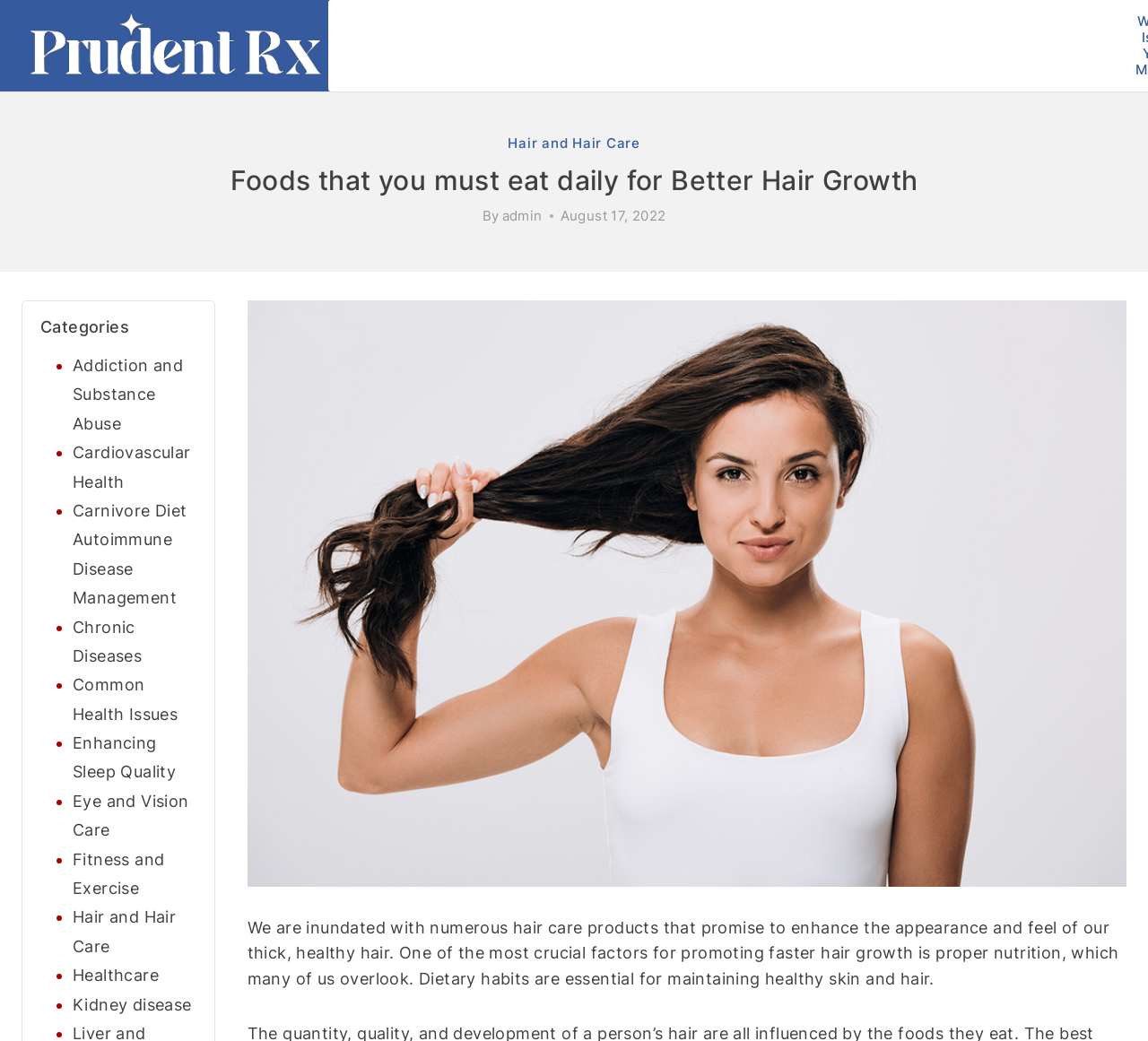Could you highlight the region that needs to be clicked to execute the instruction: "Read the article about foods that promote better hair growth"?

[0.2, 0.154, 0.8, 0.193]